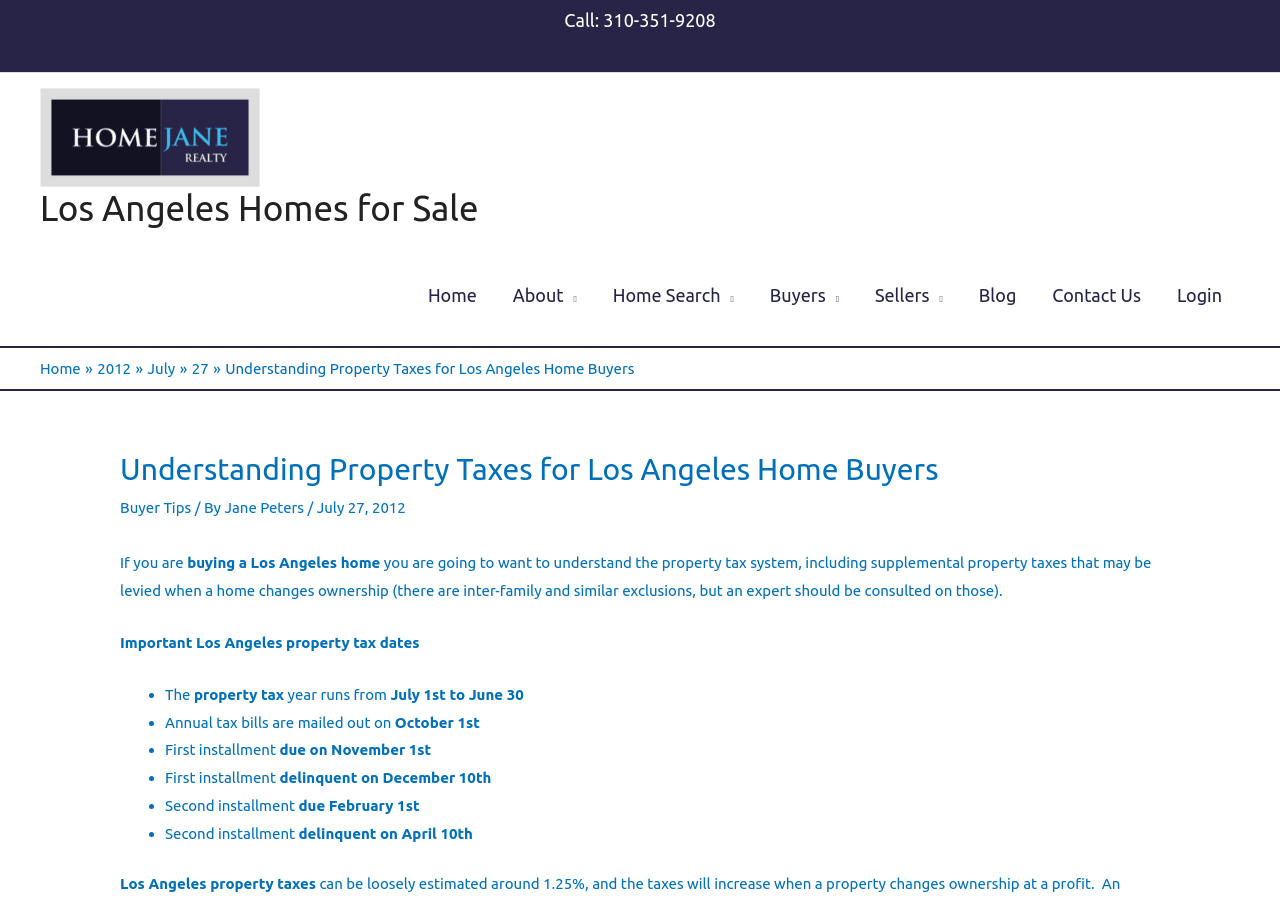Using the format (top-left x, top-left y, bottom-right x, bottom-right y), provide the bounding box coordinates for the described UI element. All values should be floating point numbers between 0 and 1: Los Angeles Homes for Sale

[0.031, 0.209, 0.374, 0.253]